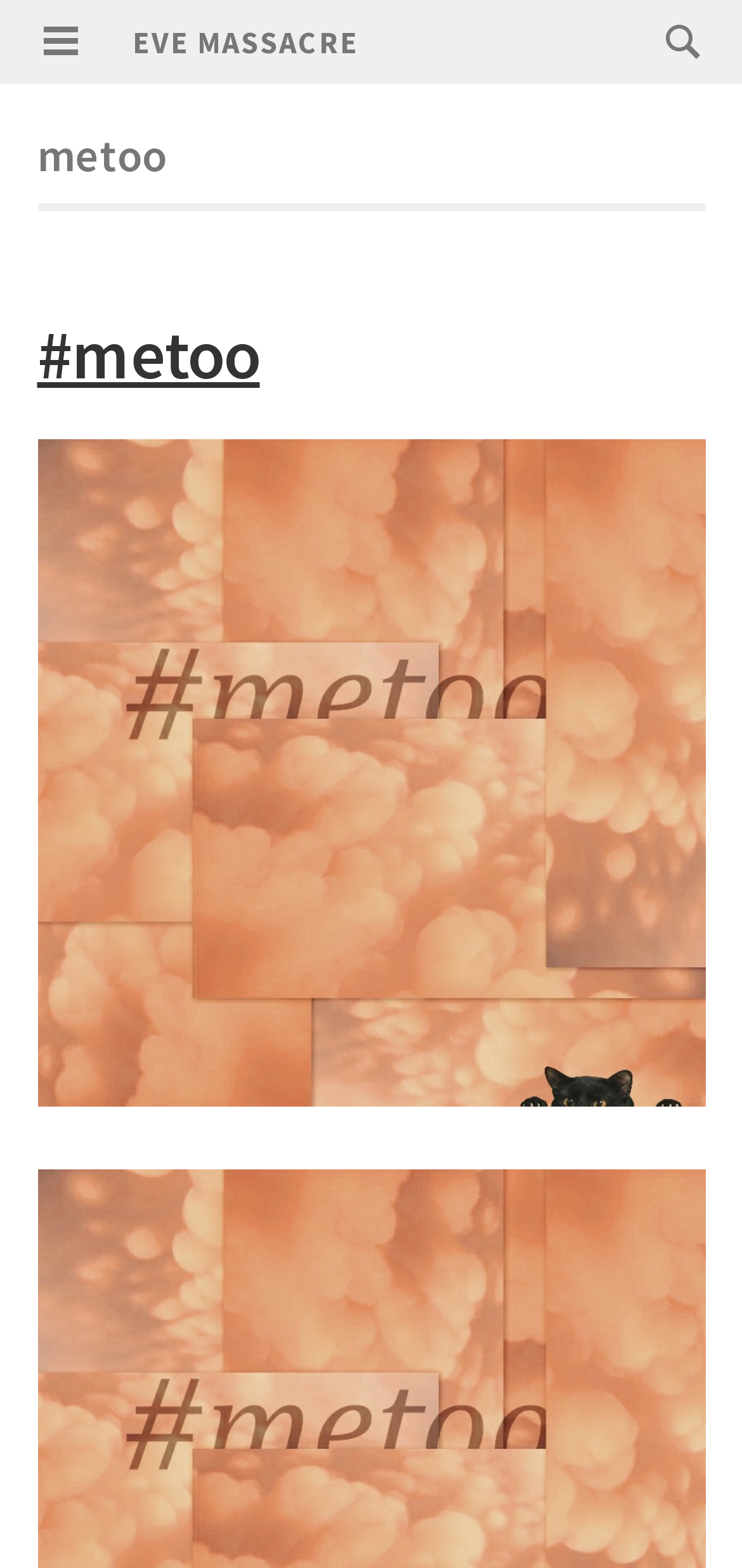Give a concise answer using one word or a phrase to the following question:
What is the text of the first link on the webpage?

EVE MASSACRE